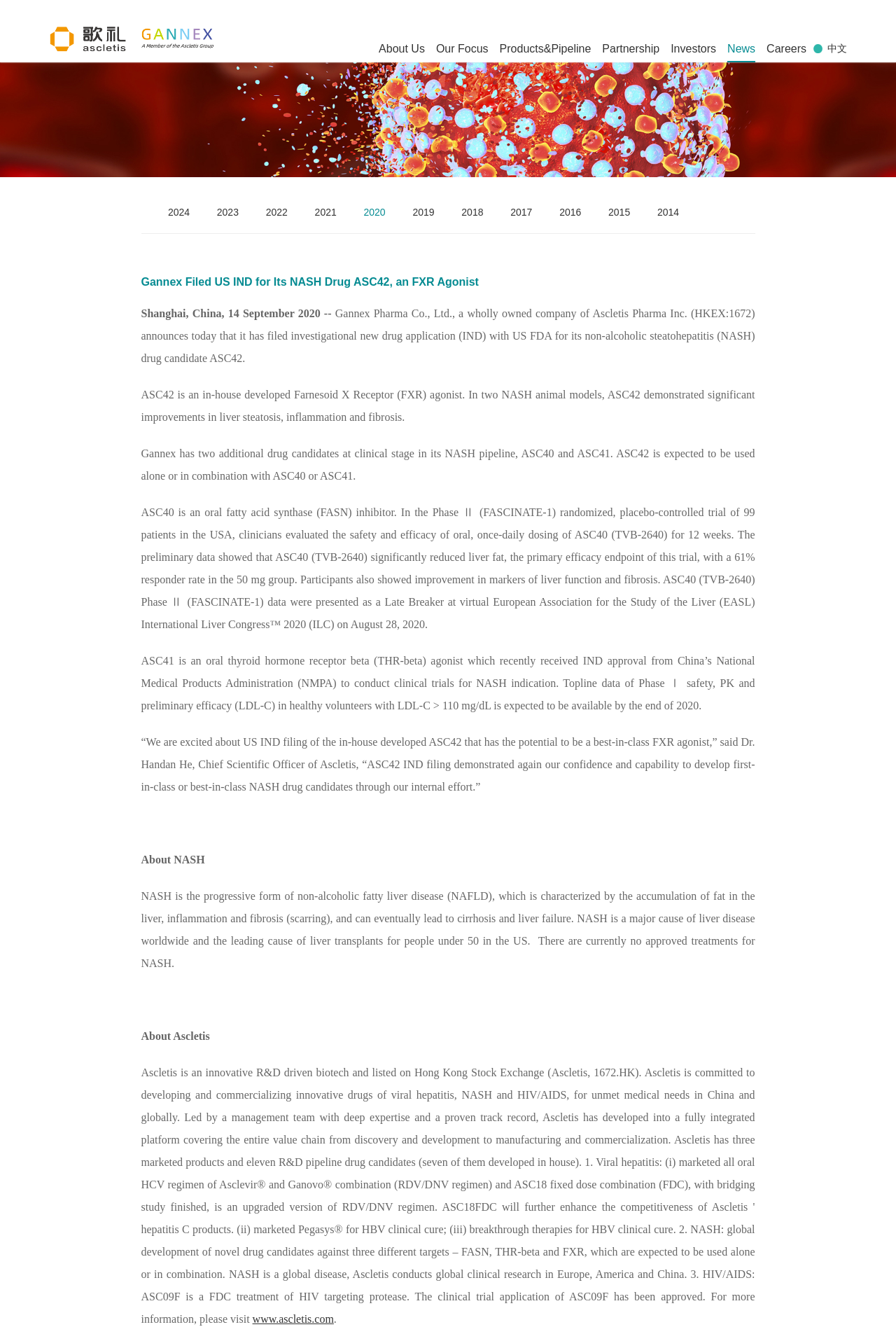What is the topic of the news article?
Answer with a single word or phrase, using the screenshot for reference.

NASH drug candidate ASC42